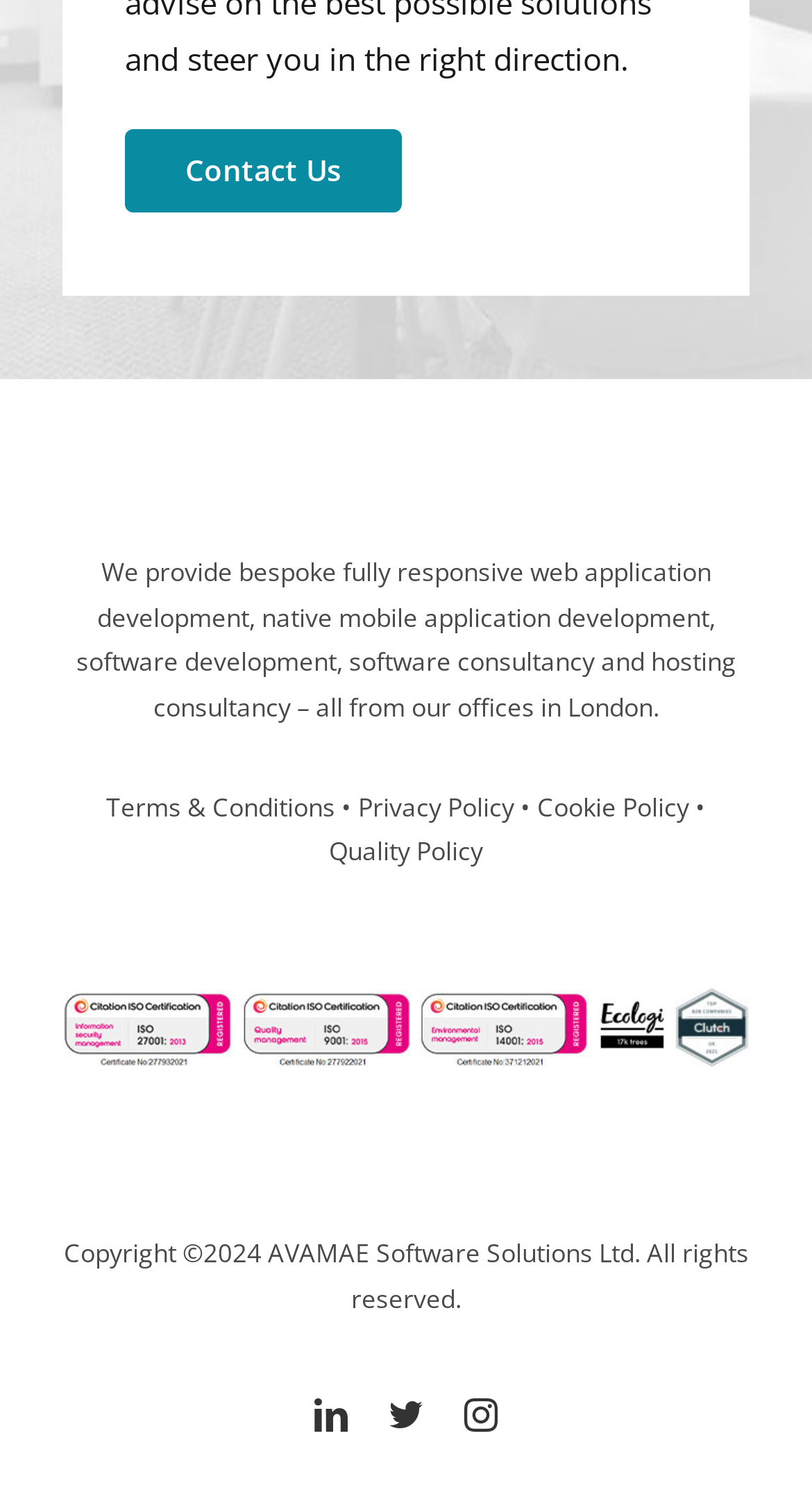Determine the coordinates of the bounding box for the clickable area needed to execute this instruction: "View terms and conditions".

[0.131, 0.524, 0.413, 0.547]